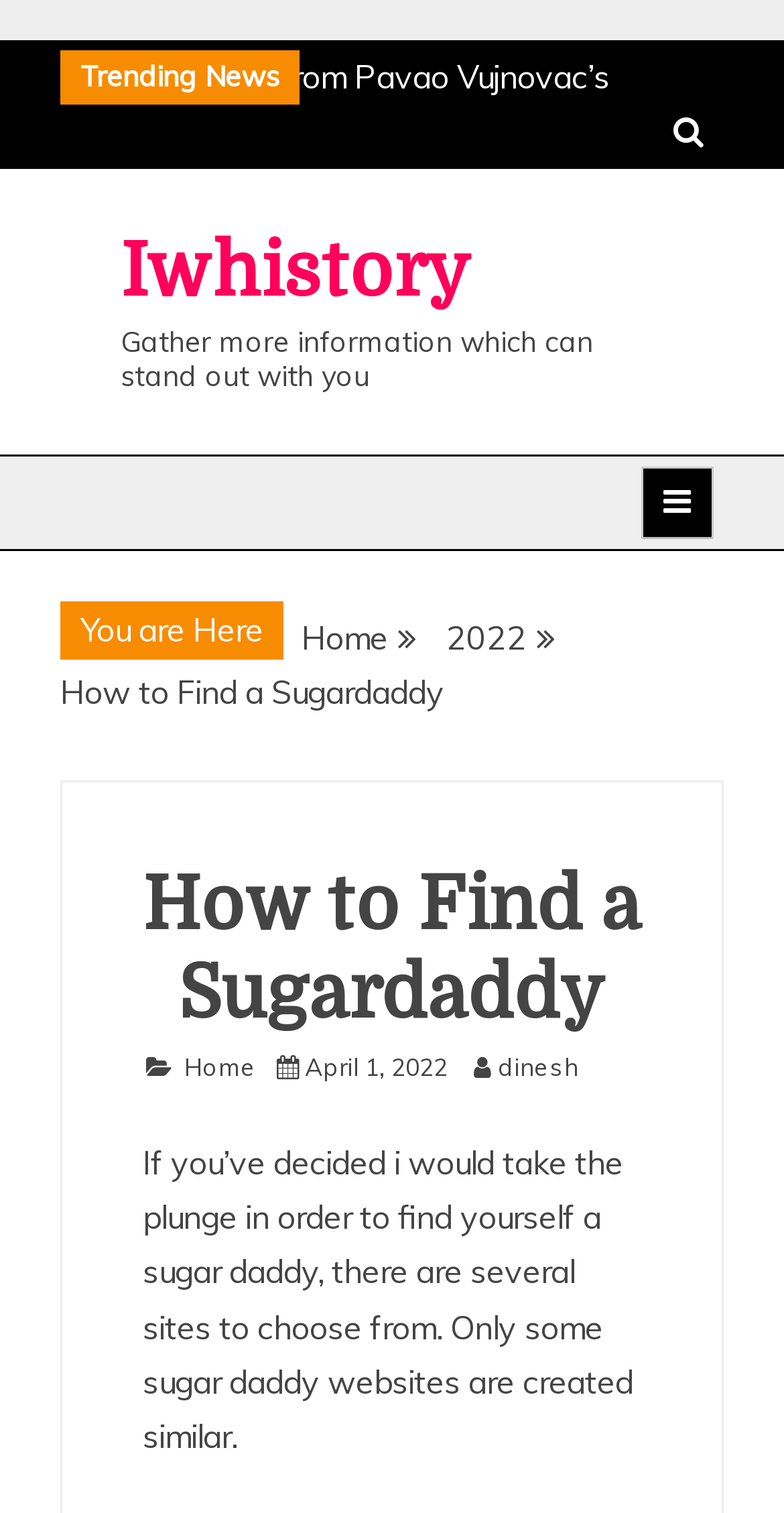Could you indicate the bounding box coordinates of the region to click in order to complete this instruction: "Open the primary menu".

[0.818, 0.308, 0.91, 0.356]